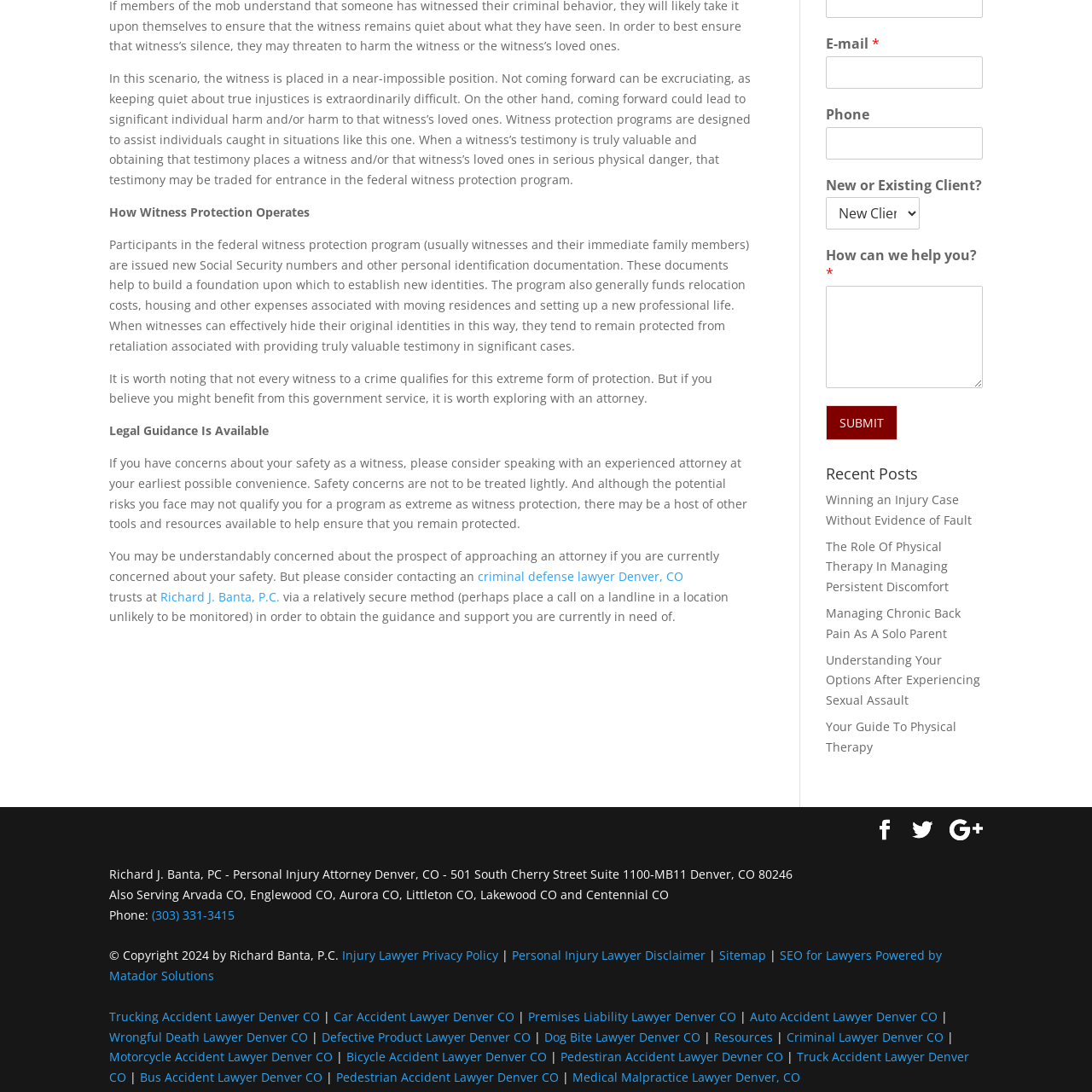For the following element description, predict the bounding box coordinates in the format (top-left x, top-left y, bottom-right x, bottom-right y). All values should be floating point numbers between 0 and 1. Description: Richard J. Banta, P.C.

[0.147, 0.539, 0.256, 0.554]